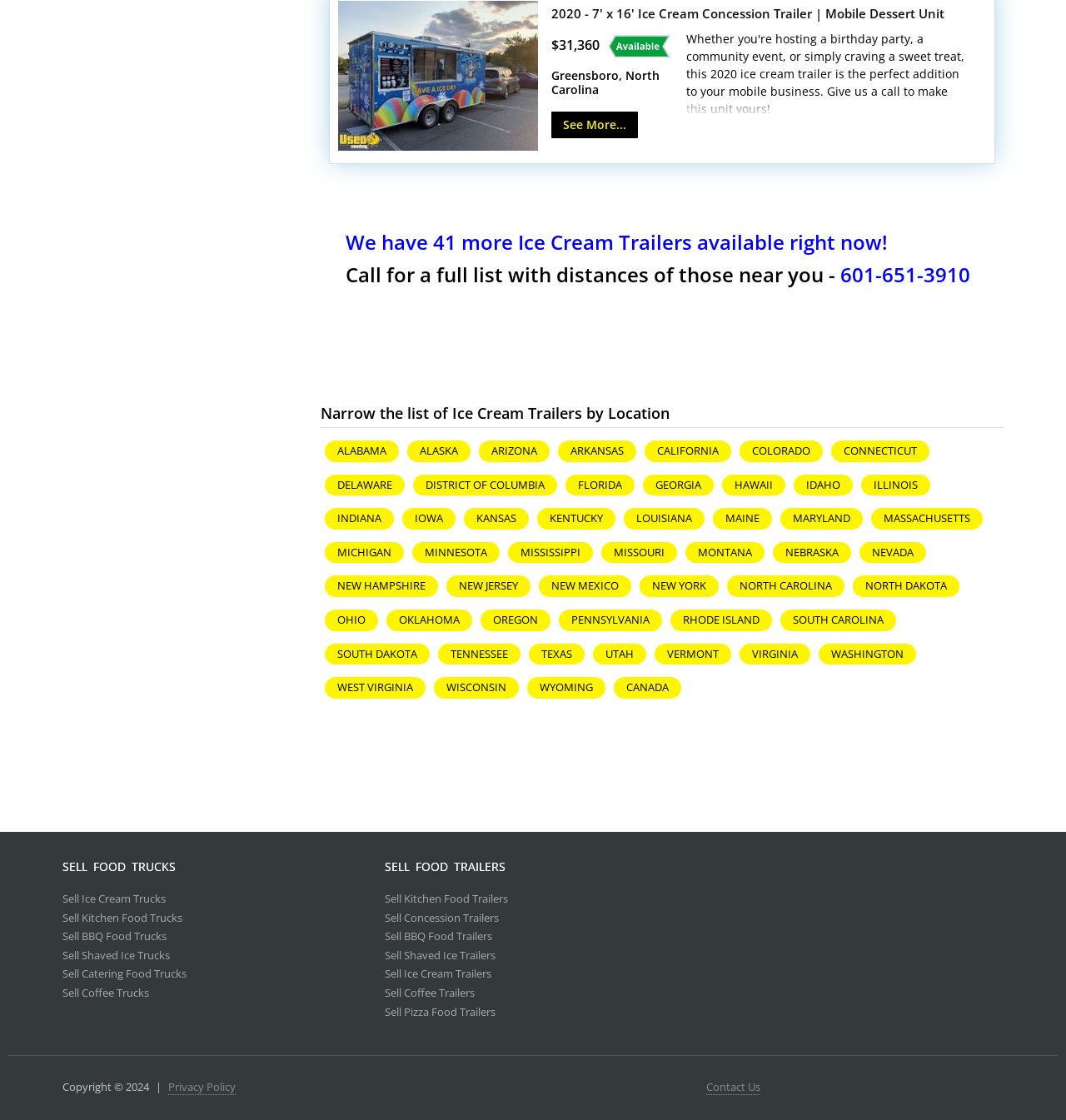Determine the bounding box for the described HTML element: "North Dakota". Ensure the coordinates are four float numbers between 0 and 1 in the format [left, top, right, bottom].

[0.8, 0.514, 0.9, 0.533]